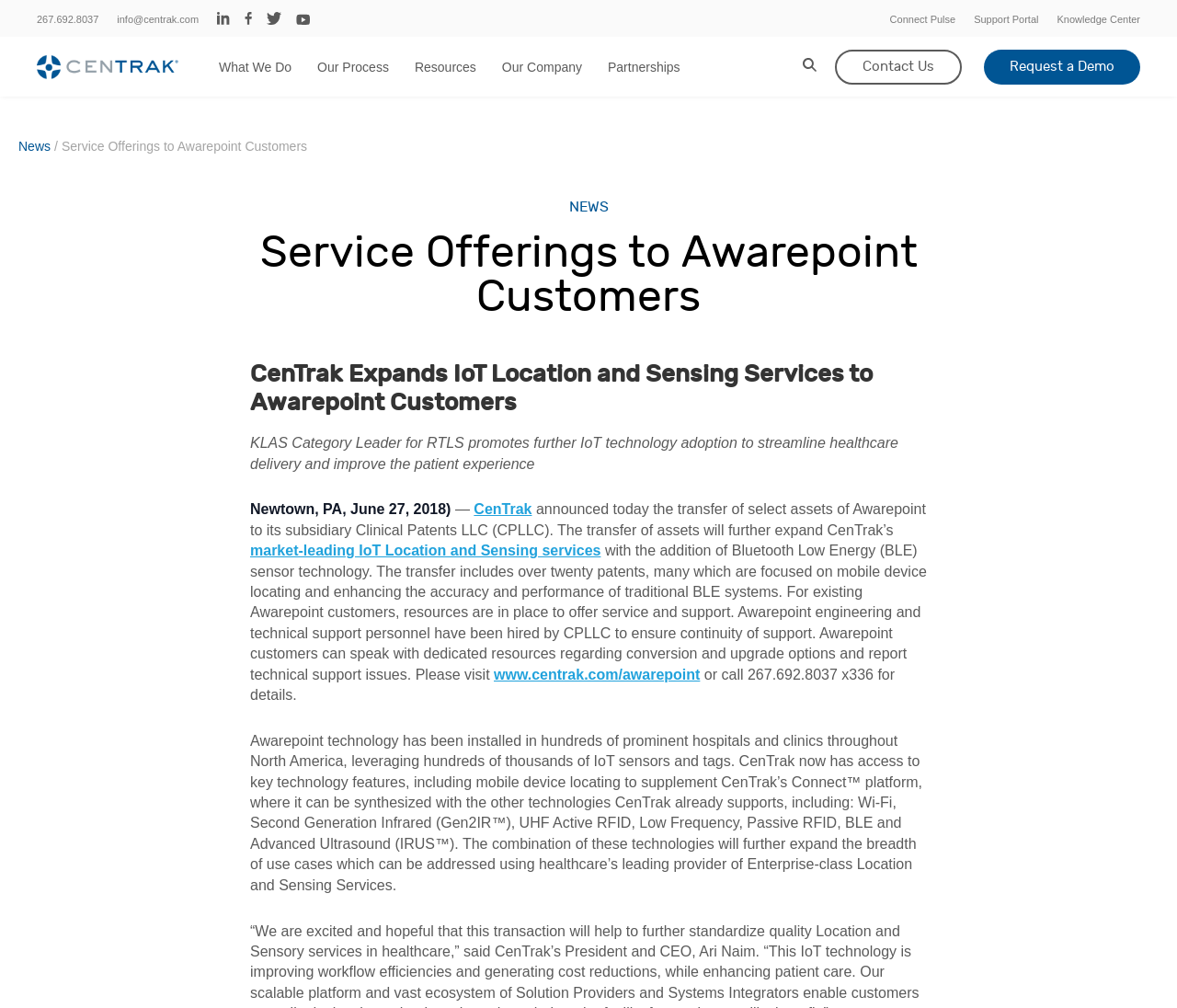Give a one-word or short-phrase answer to the following question: 
How many patents are being transferred?

Over twenty